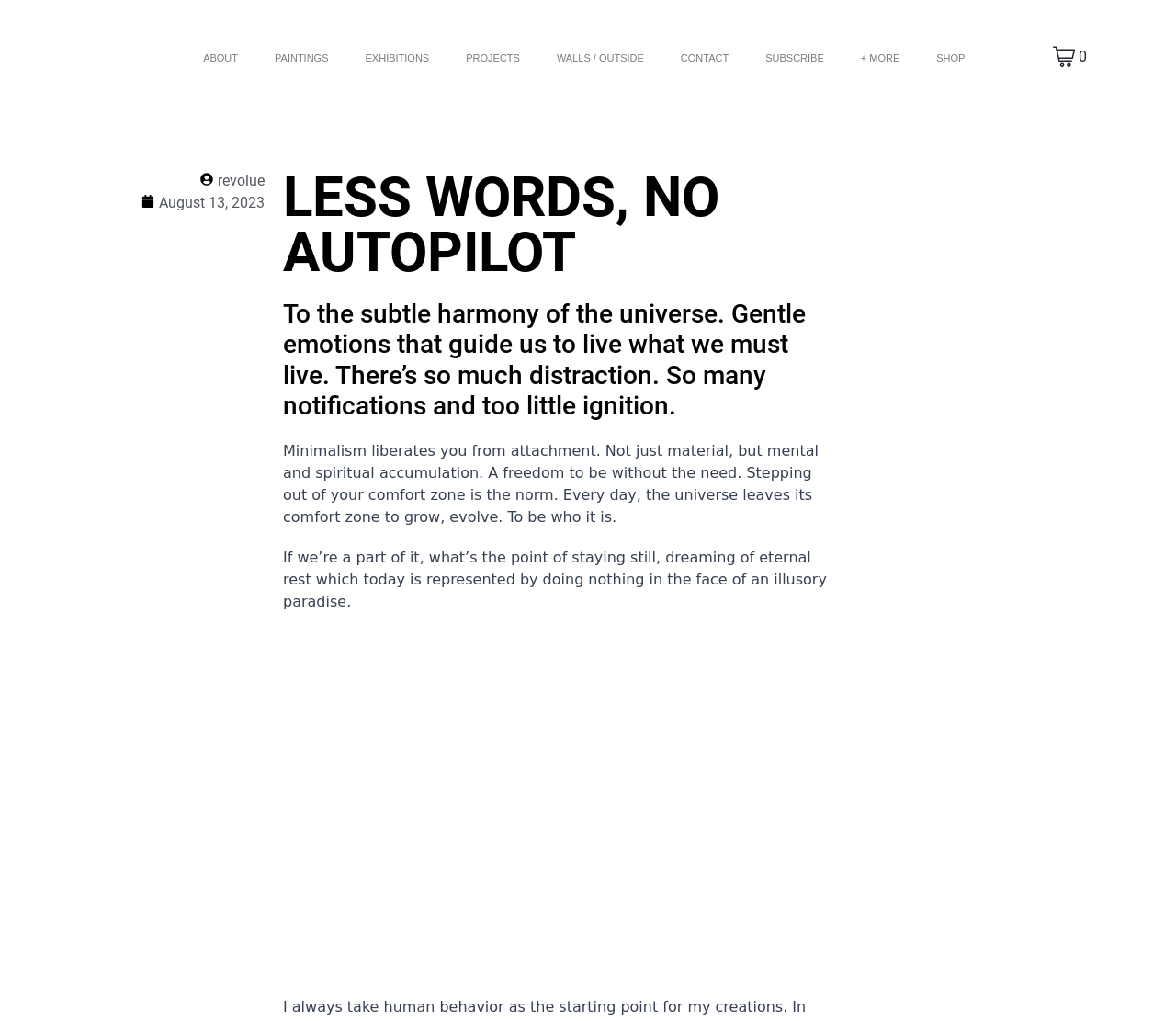Locate the UI element that matches the description # cloud security in the webpage screenshot. Return the bounding box coordinates in the format (top-left x, top-left y, bottom-right x, bottom-right y), with values ranging from 0 to 1.

None